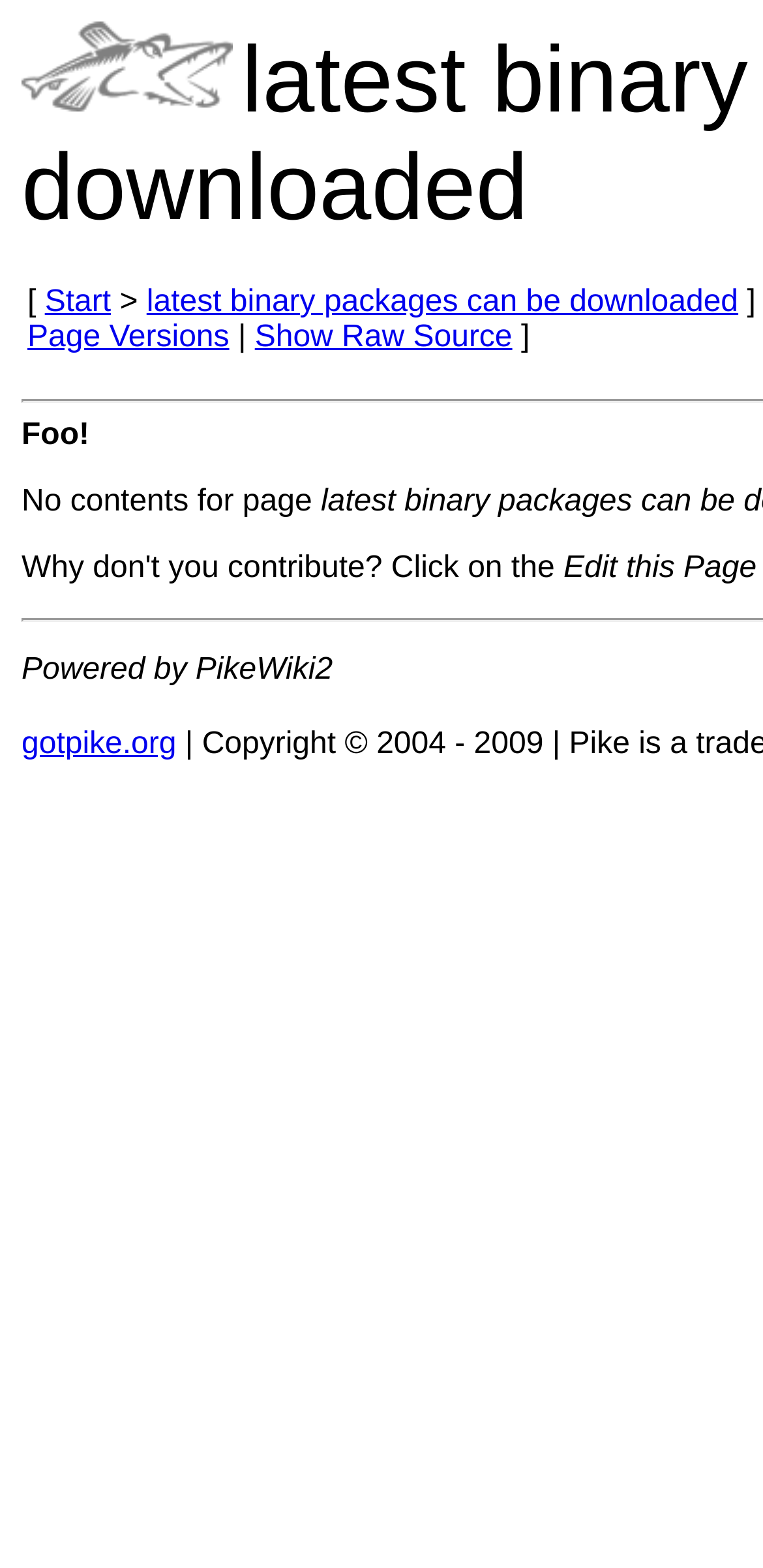Is the page currently displaying any content?
Examine the image and give a concise answer in one word or a short phrase.

No